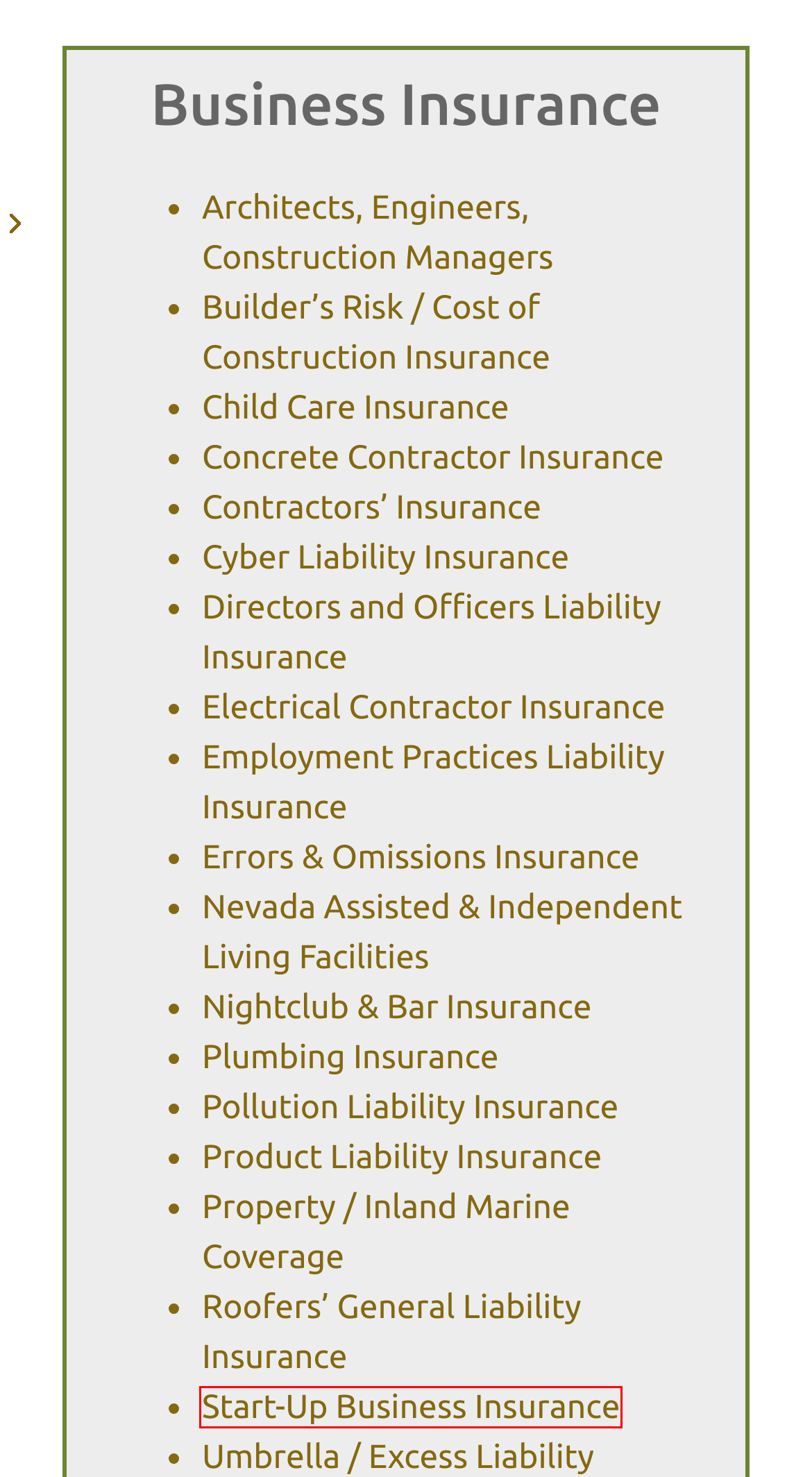You are given a webpage screenshot where a red bounding box highlights an element. Determine the most fitting webpage description for the new page that loads after clicking the element within the red bounding box. Here are the candidates:
A. Arizona Cyber Liability Insurance Policies By PJO Brokerage
B. Las Vegas Child Care Insurance | PJO Insurance Brokerage
C. Directors and Officers Liability Insurance | PJO Insurance Brokerage
D. Las Vegas Electrical Contractor Insurance | PJO Brokerage
E. Employment Practices Liability Insurance in Phoenix Arizona | PJO
F. Start-Up Business Insurance Arizona | PJO Insurance Brokerage
G. Las Vegas Nevada Concrete Contractor Insurance | PJO Broker
H. Las Vegas, NV Contractors' Insurance | PJO Insurance Brokerage

F